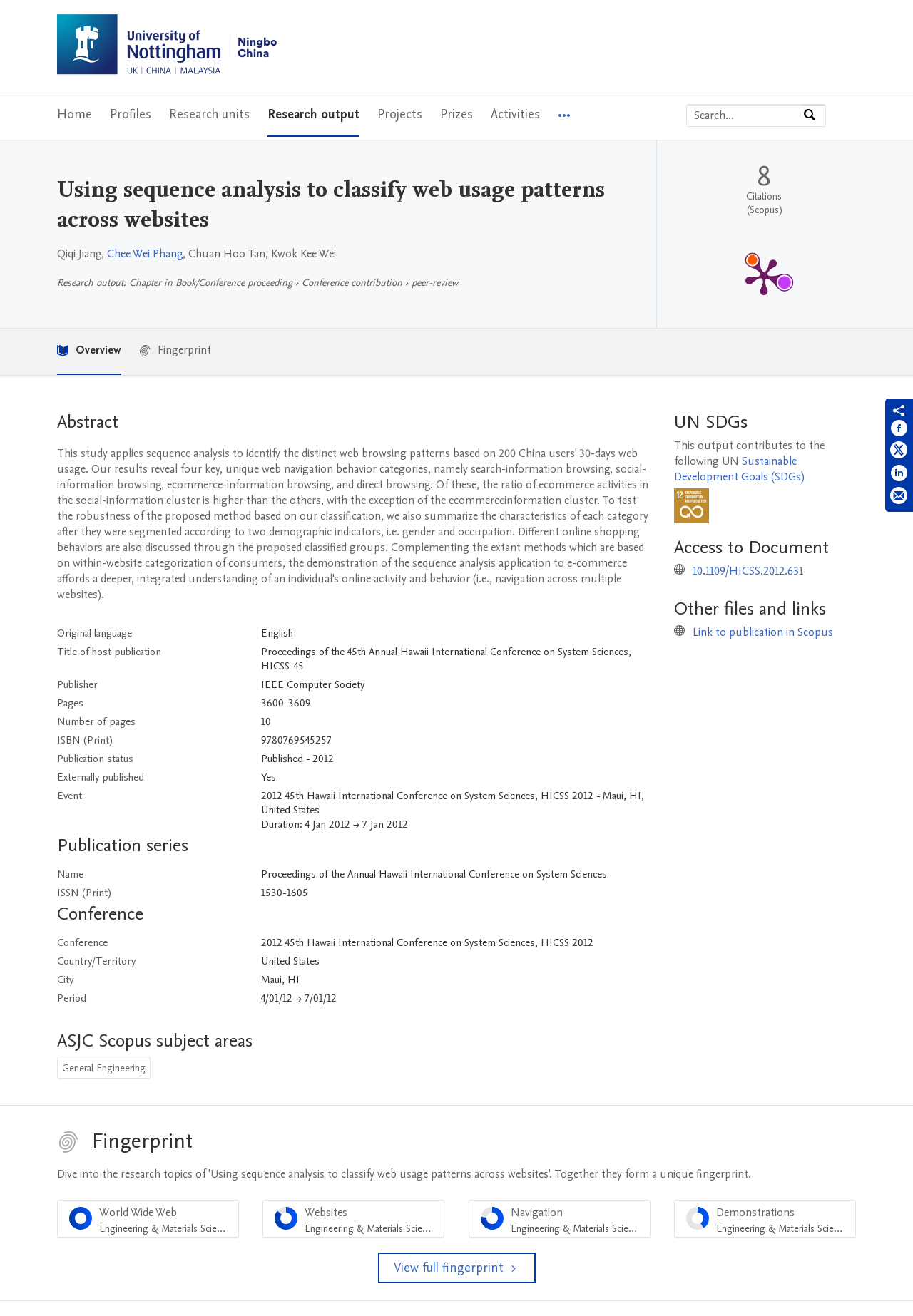Please find the bounding box coordinates for the clickable element needed to perform this instruction: "Click University of Nottingham Ningbo China Home".

[0.062, 0.011, 0.303, 0.06]